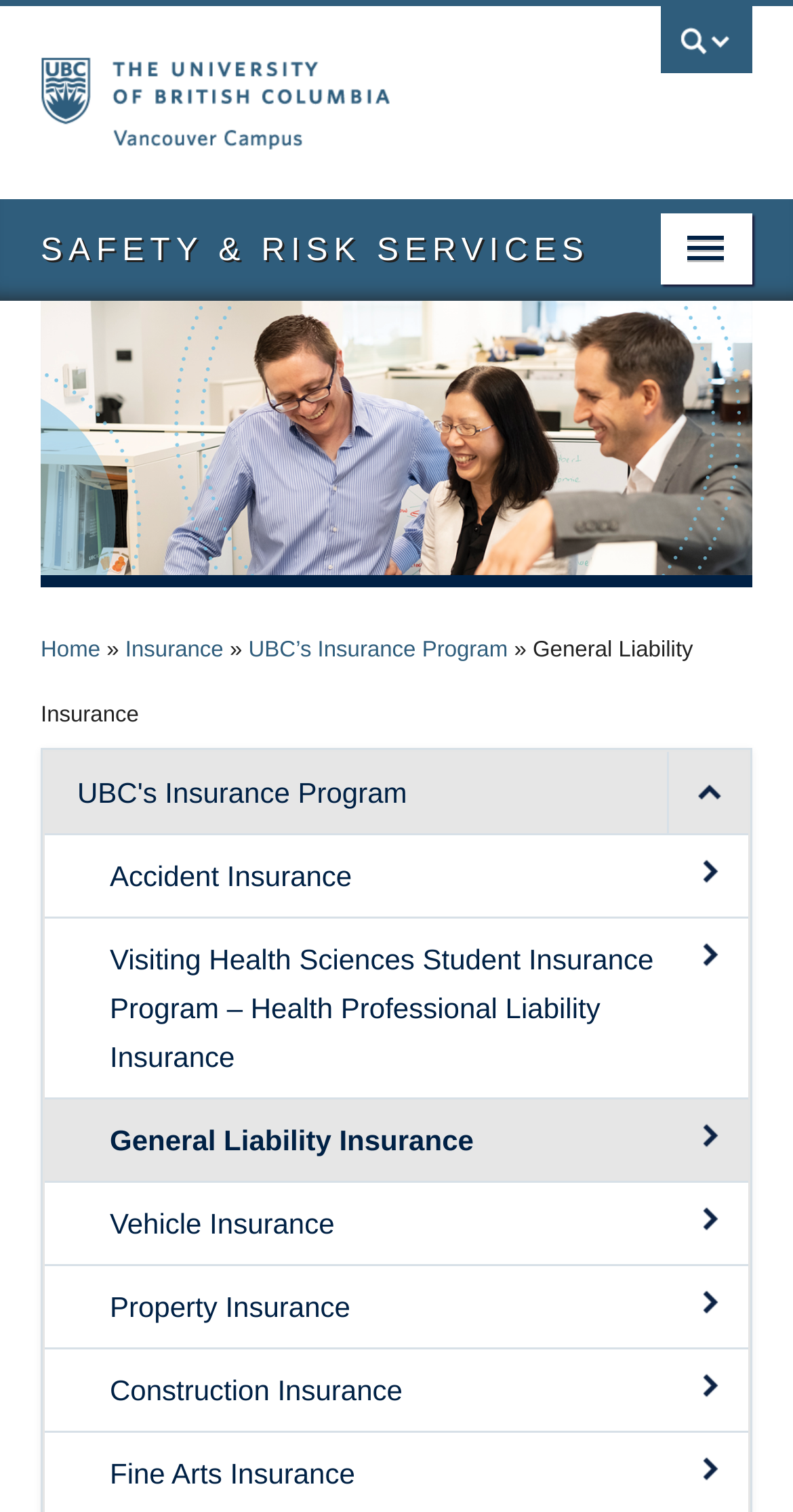Extract the top-level heading from the webpage and provide its text.

General Liability Insurance